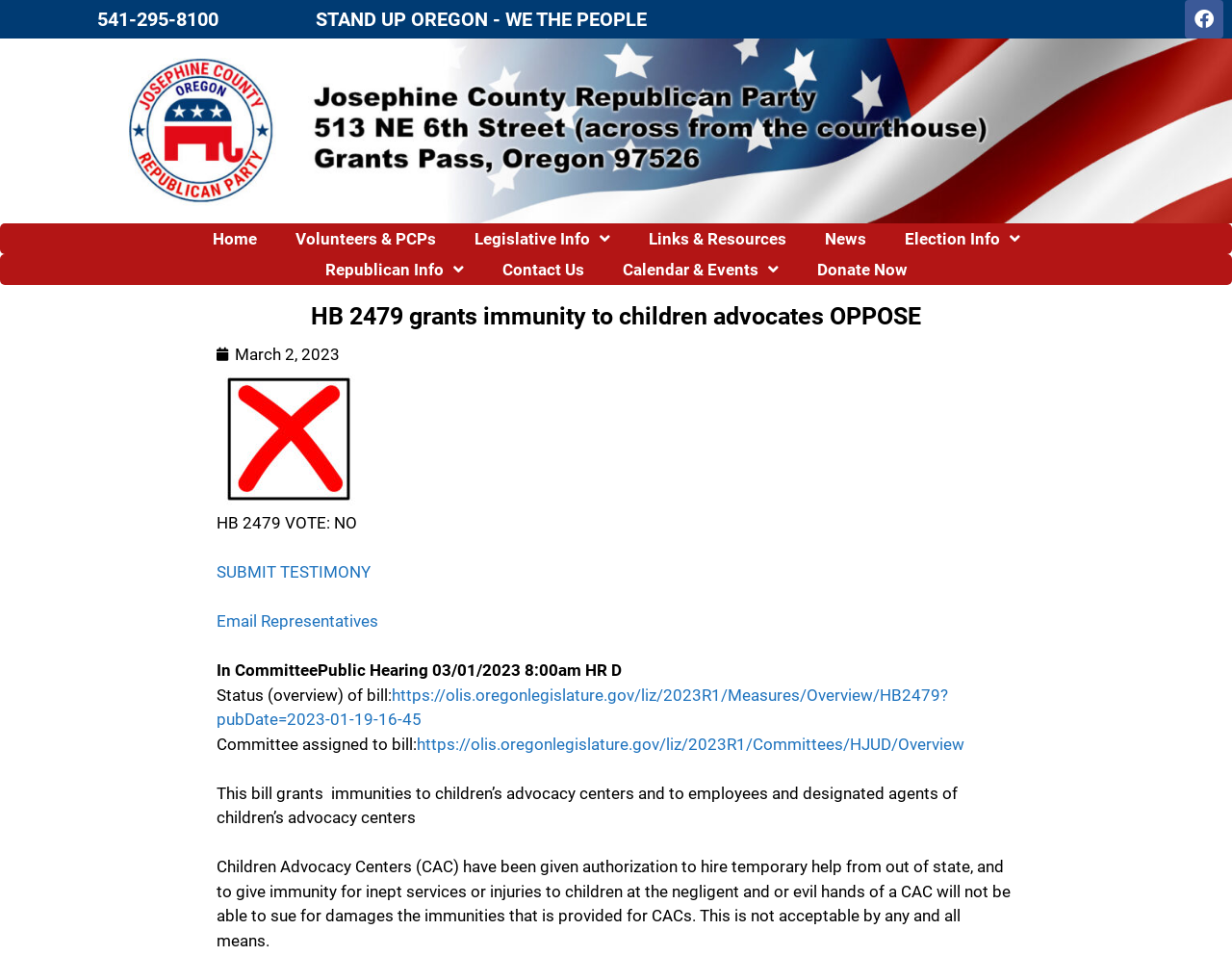Find the bounding box coordinates of the clickable area that will achieve the following instruction: "Go to Home page".

[0.157, 0.233, 0.224, 0.266]